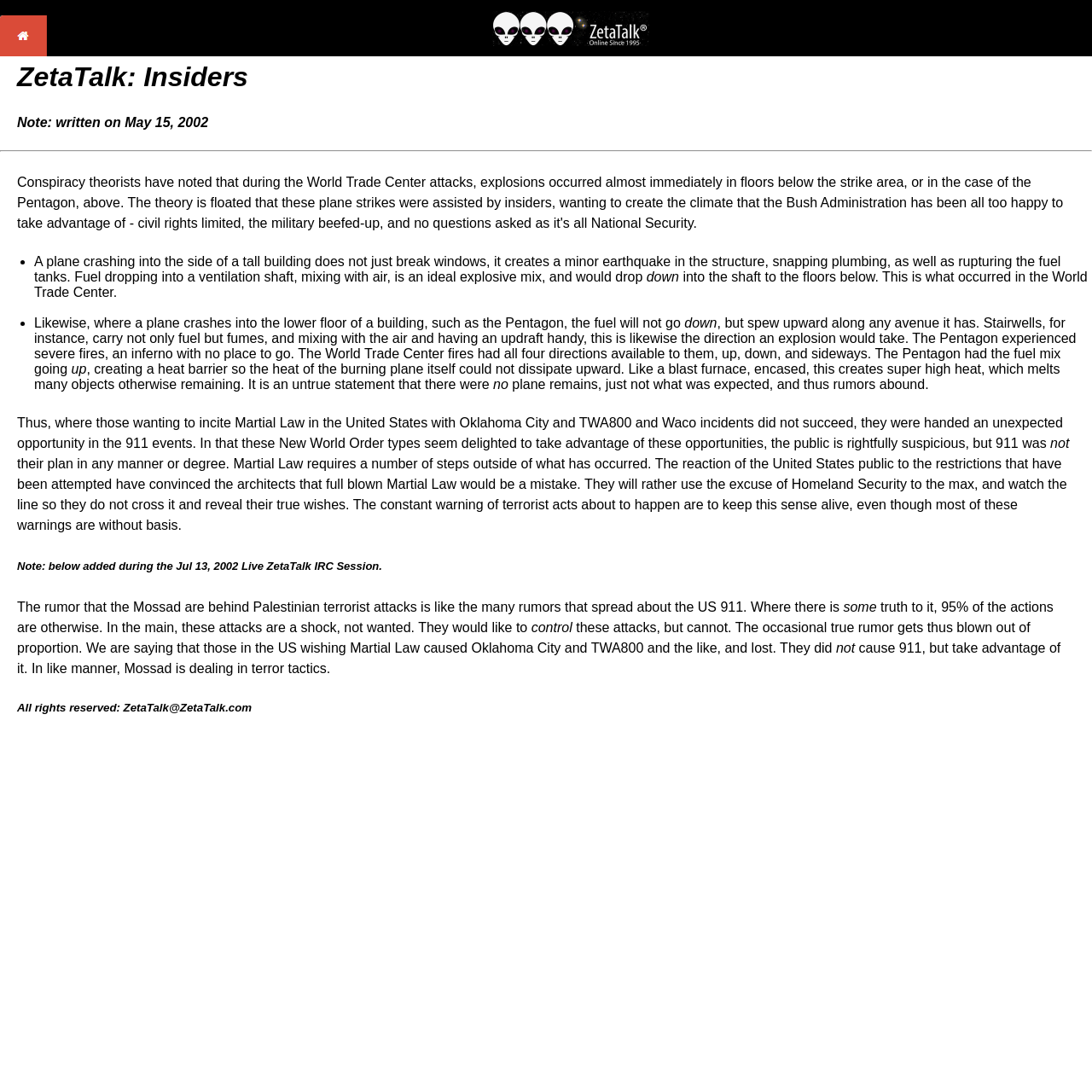Can you extract the headline from the webpage for me?

ZetaTalk: Insiders
Note: written on May 15, 2002